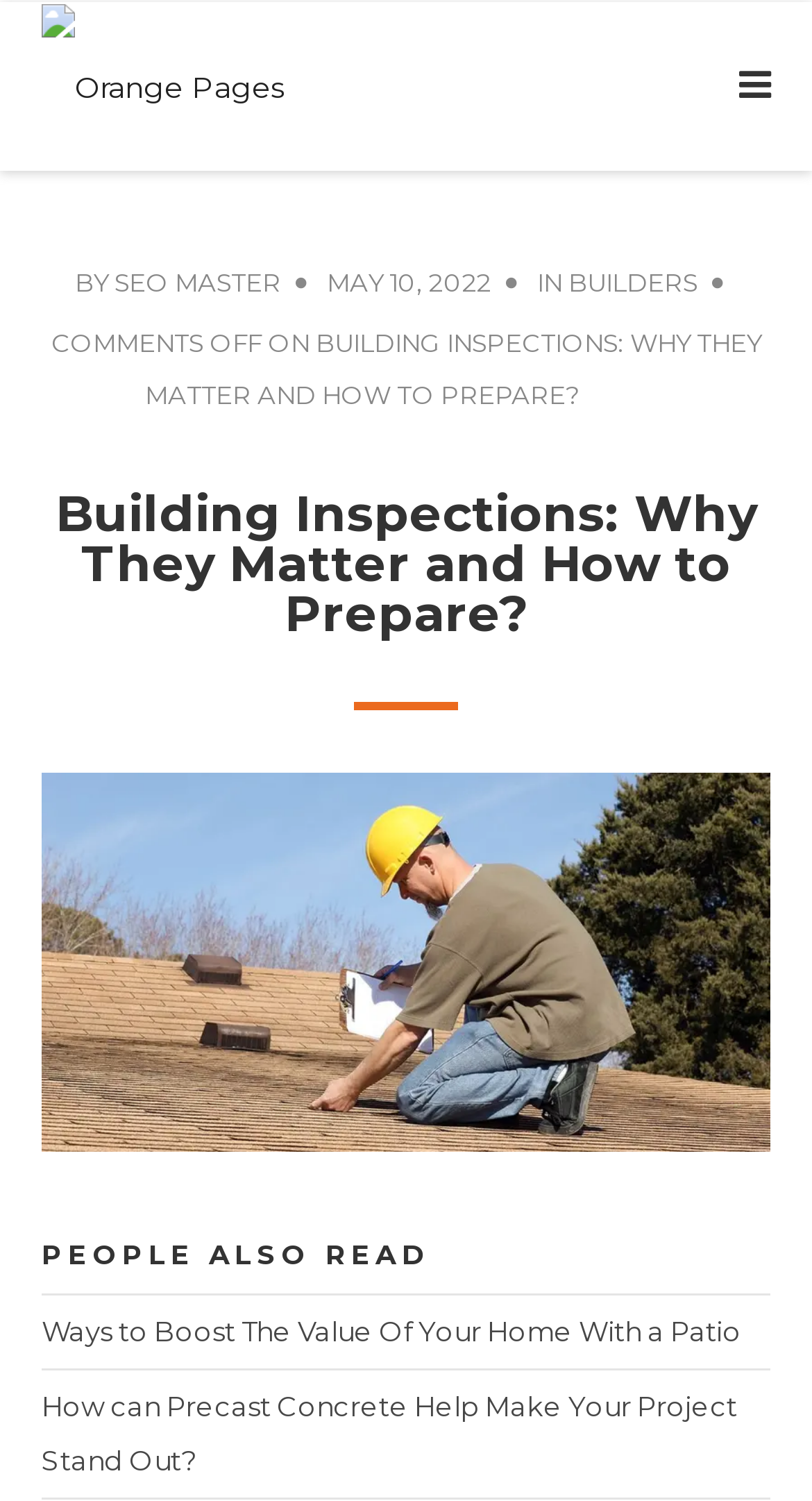What is the date of the article?
Refer to the image and provide a thorough answer to the question.

I found the date of the article by looking at the text 'MAY 10, 2022' which is located below the author's name and above the article title.